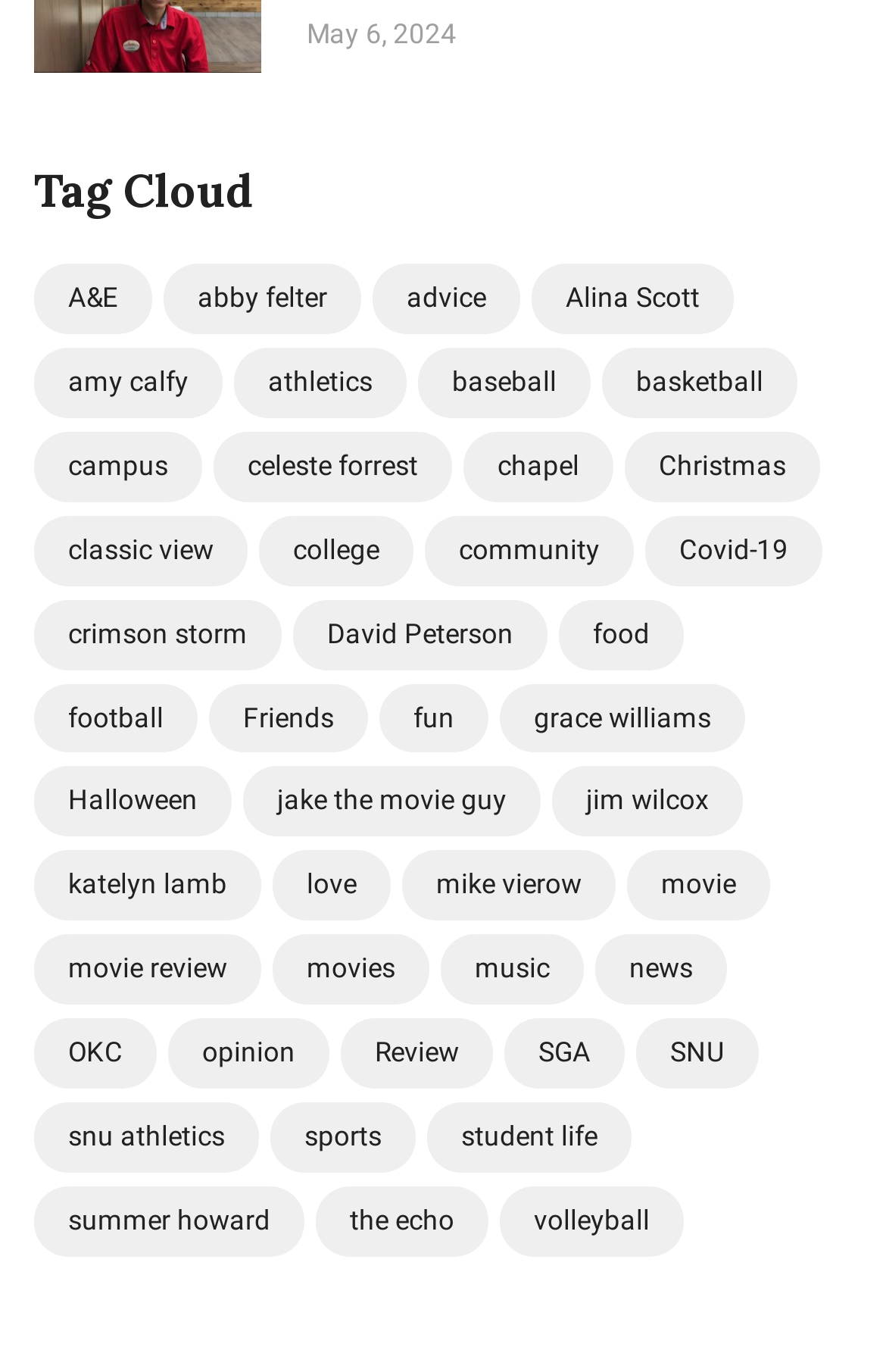Please reply with a single word or brief phrase to the question: 
What is the most popular topic on the webpage?

opinion